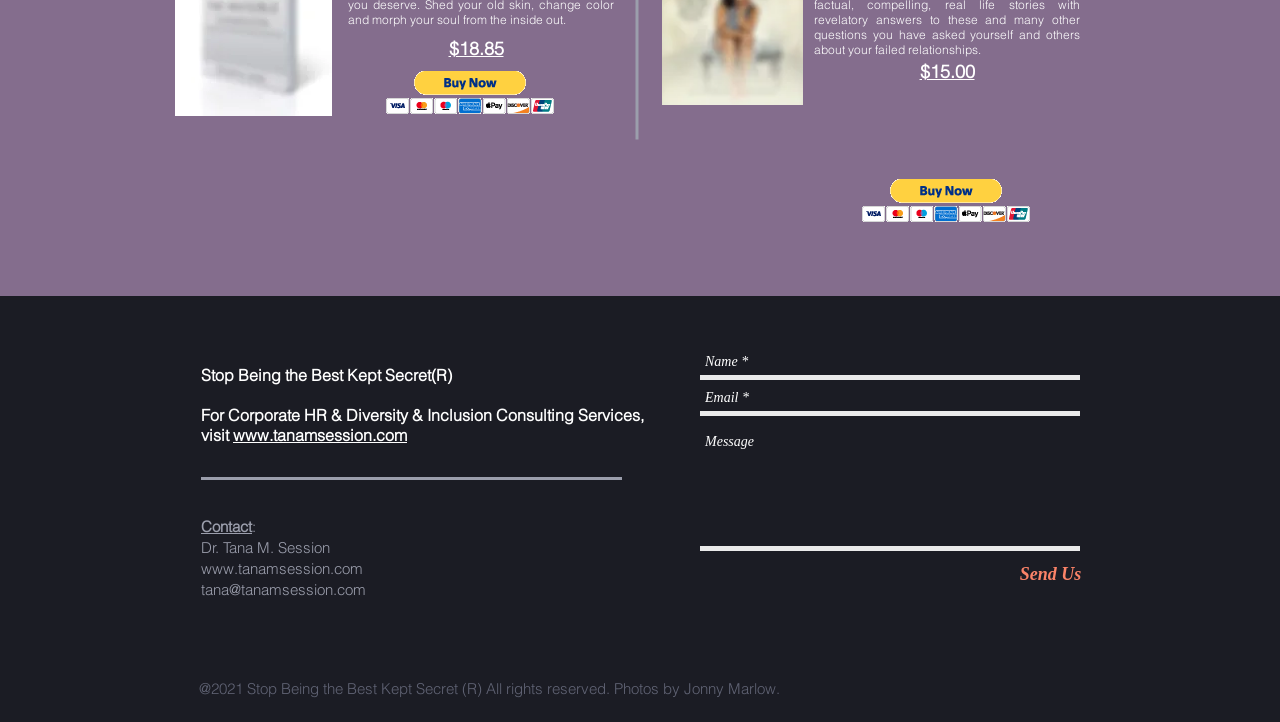What is the price of the product?
Please elaborate on the answer to the question with detailed information.

The price of the product is mentioned as $18.85, which is displayed as a StaticText element with ID 602, located at the top-left corner of the webpage.